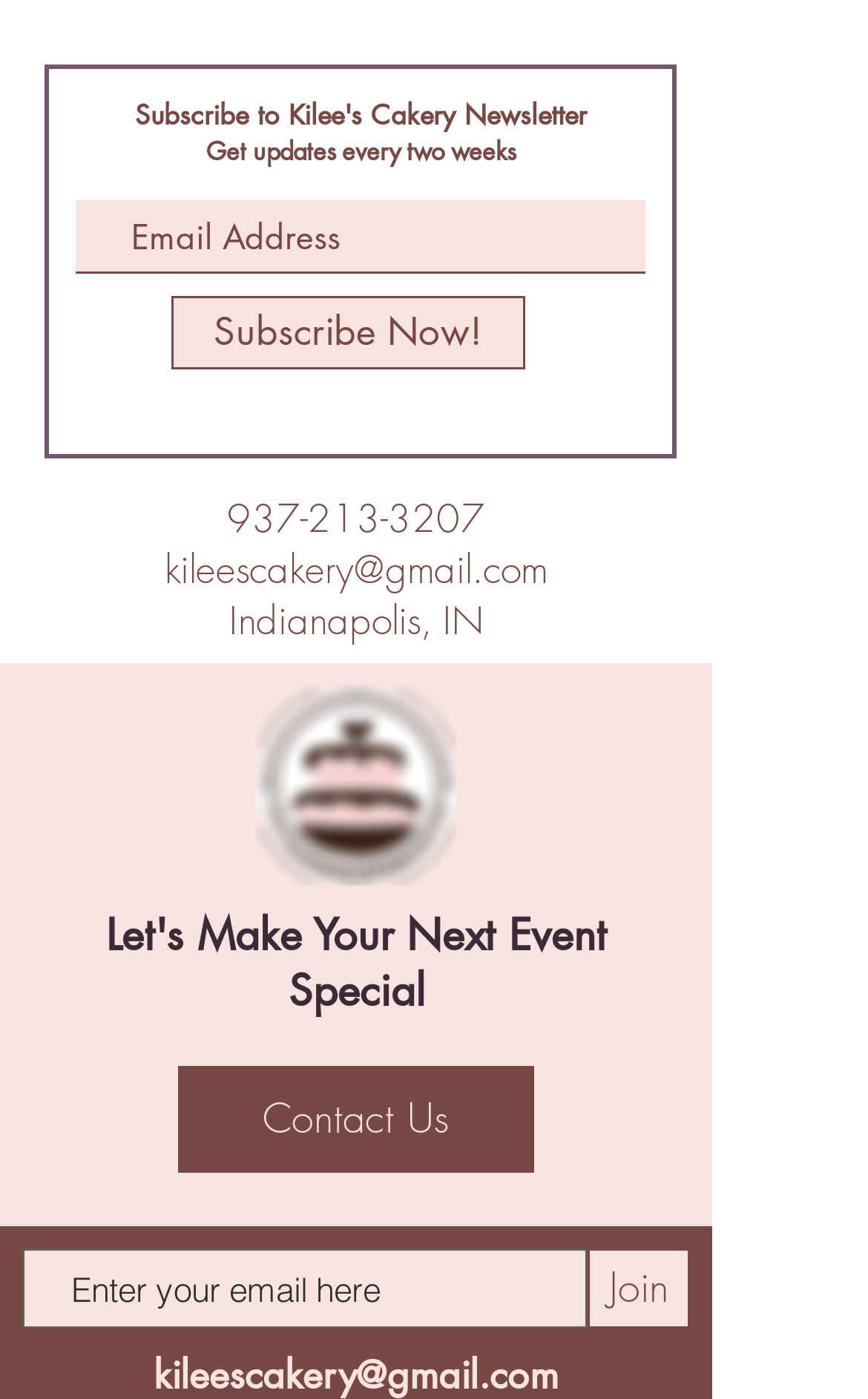What is the phone number of Kilee's Cakery?
Refer to the image and provide a one-word or short phrase answer.

937-213-3207